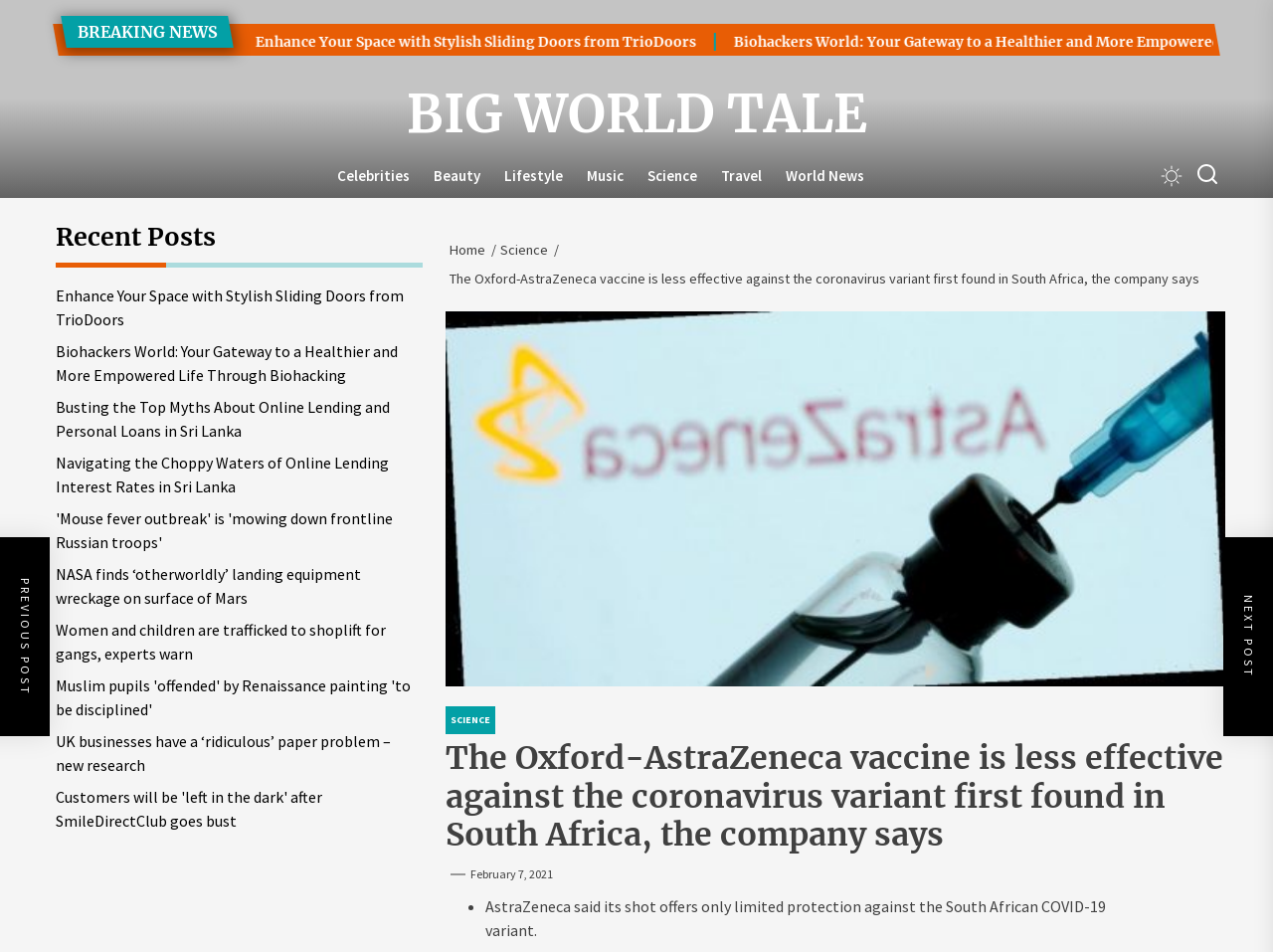Please provide a comprehensive answer to the question based on the screenshot: What is the category of the news article?

I determined the category of the news article by looking at the breadcrumbs navigation section, which shows the hierarchy of the current page. The last breadcrumb item is 'The Oxford-AstraZeneca vaccine is less effective against the coronavirus variant first found in South Africa, the company says', which is under the 'Science' category.